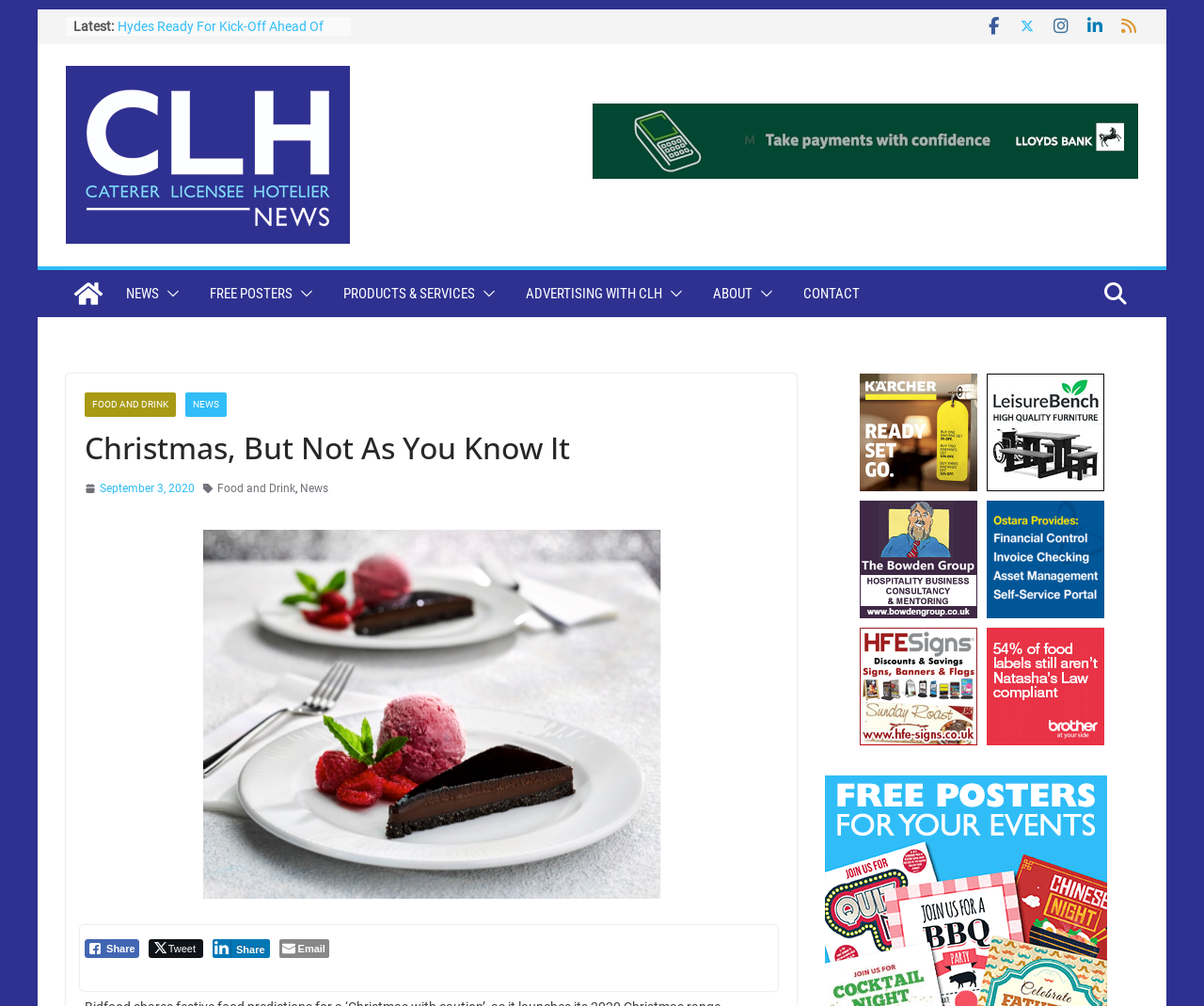Please identify the bounding box coordinates of the area that needs to be clicked to follow this instruction: "View the 'NEWS' page".

[0.105, 0.278, 0.132, 0.306]